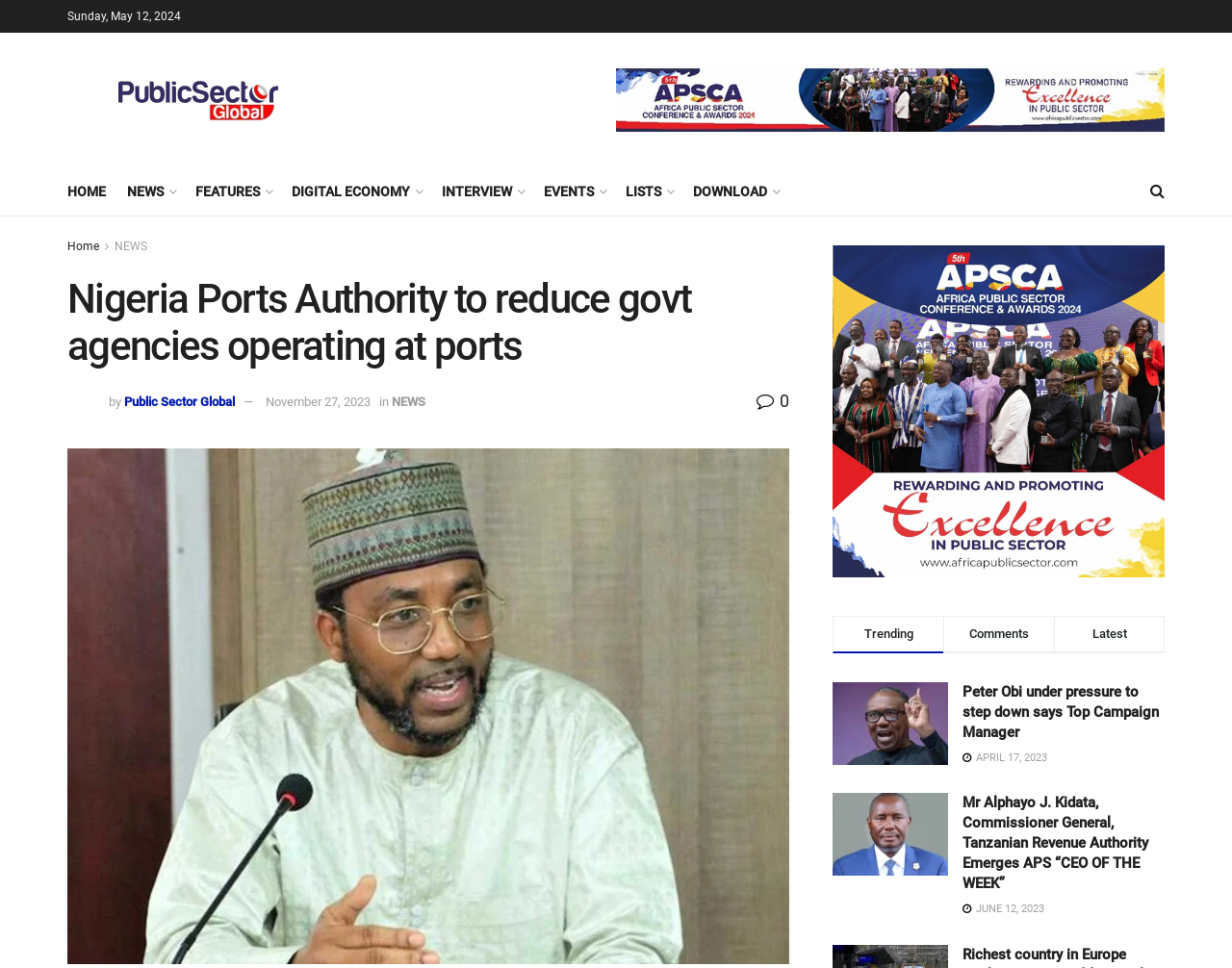With reference to the screenshot, provide a detailed response to the question below:
What is the name of the magazine?

I found the name of the magazine by looking at the top-left corner of the webpage, where it says 'Public Sector Magazine' in a static text element.